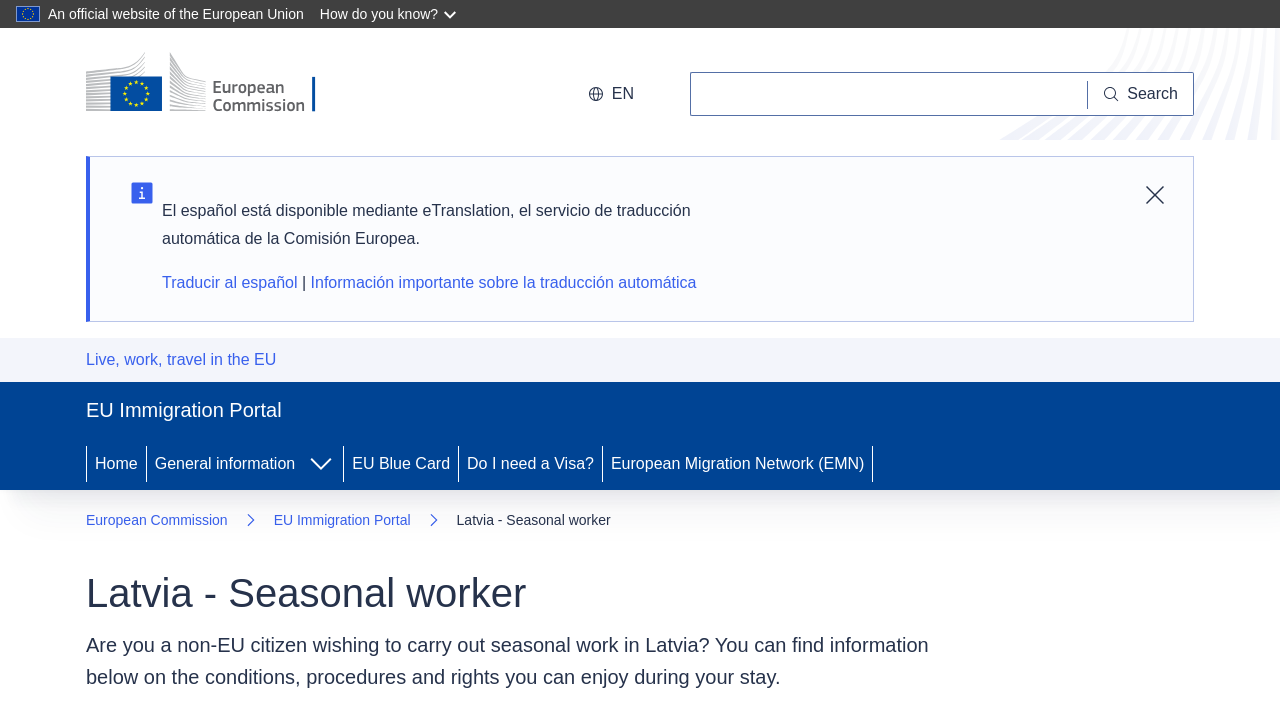Answer this question in one word or a short phrase: What is the name of the logo in the top left corner?

European Commission logo